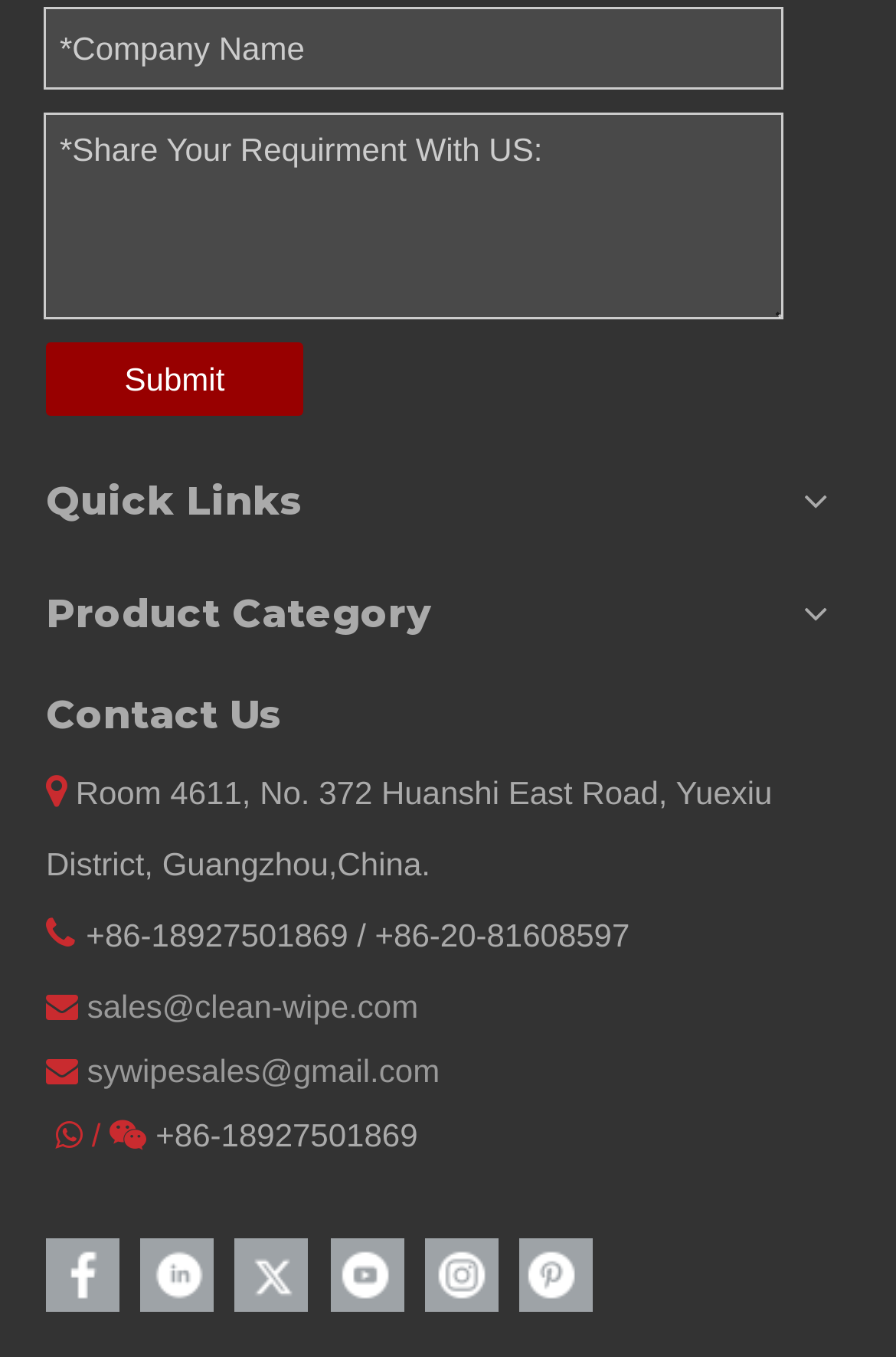What is the phone number for contact?
Refer to the screenshot and respond with a concise word or phrase.

+86-18927501869 / +86-20-81608597